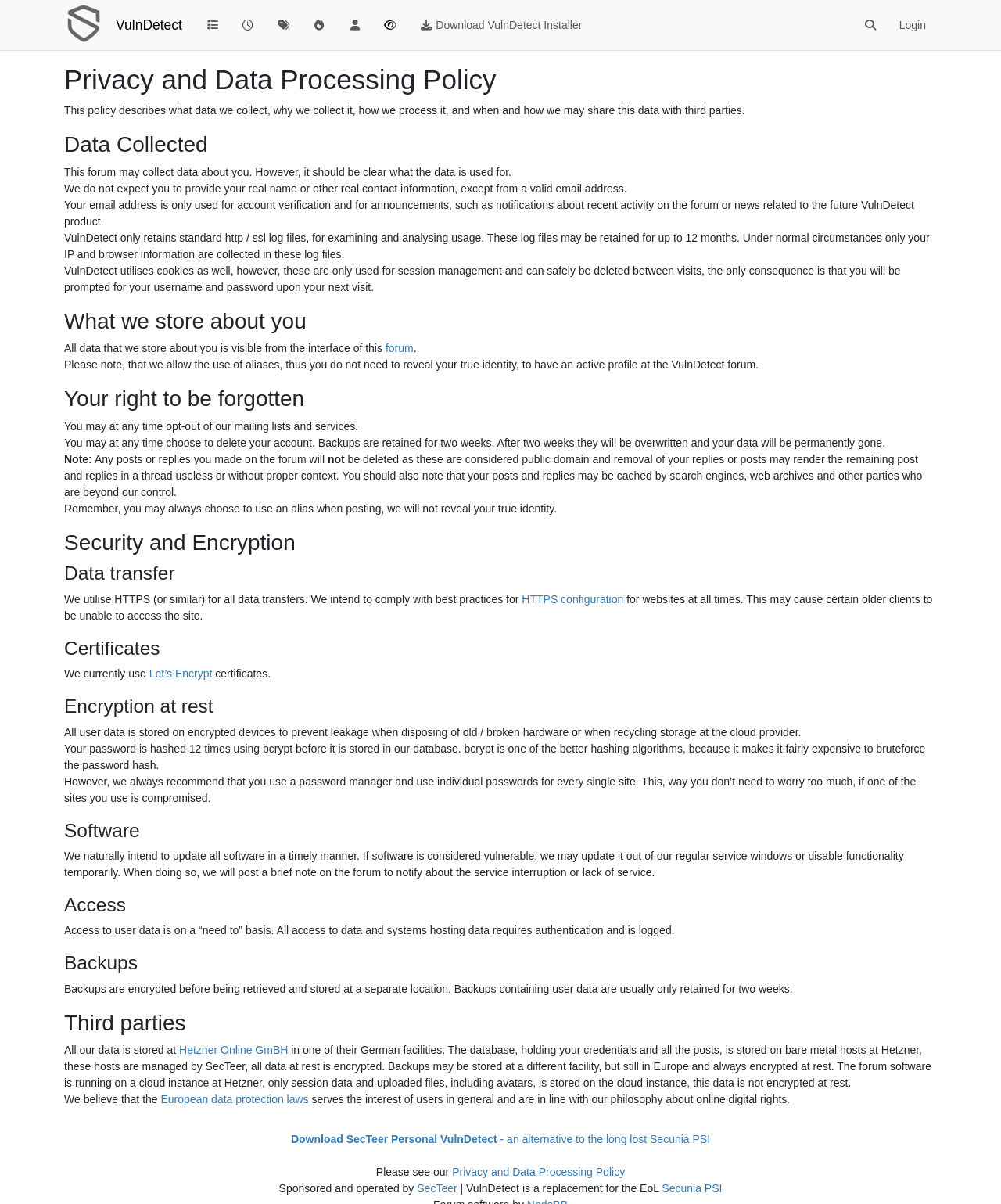What is the purpose of the search bar?
Please provide a single word or phrase answer based on the image.

To search the forum